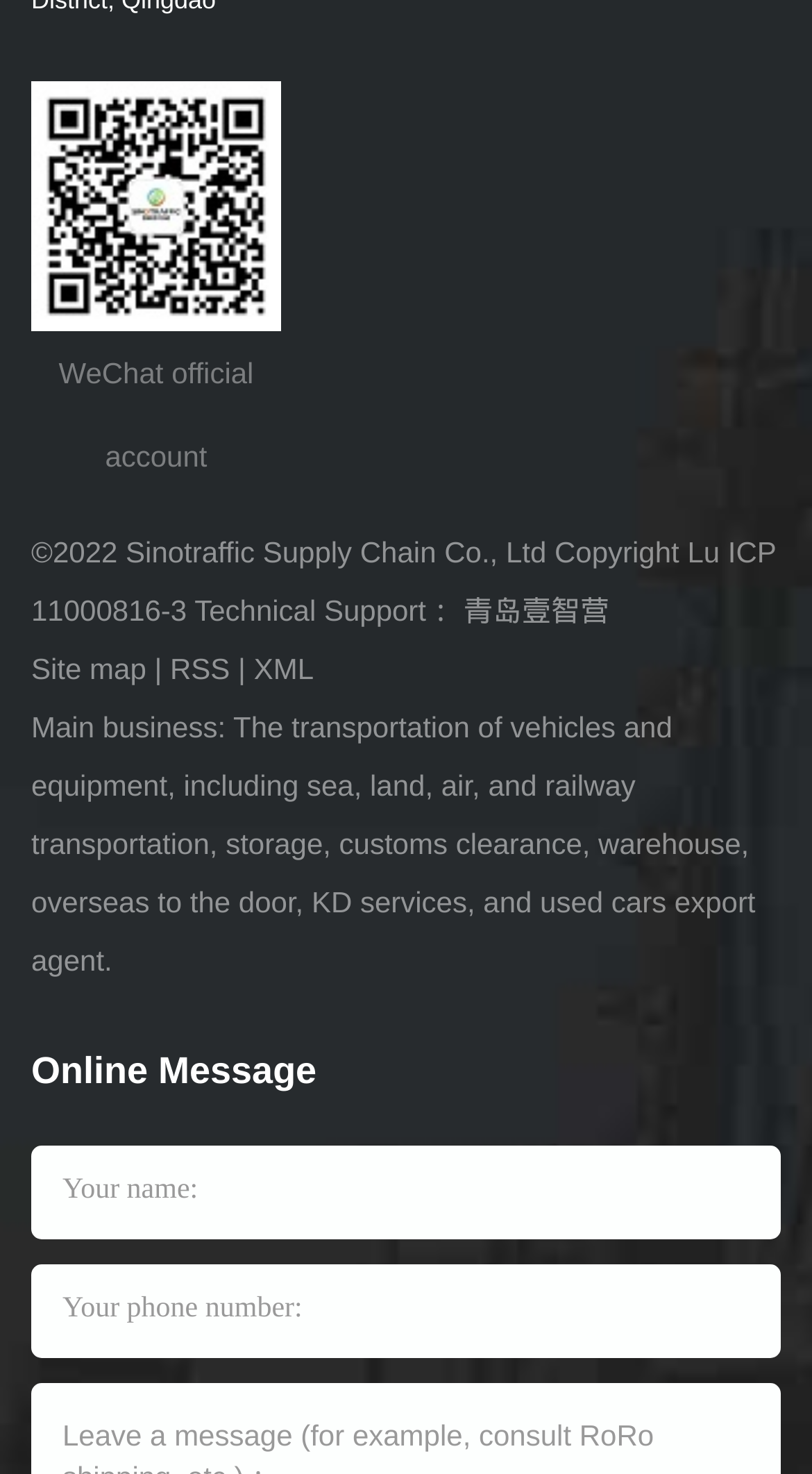Kindly respond to the following question with a single word or a brief phrase: 
What is the copyright year of the website?

2022